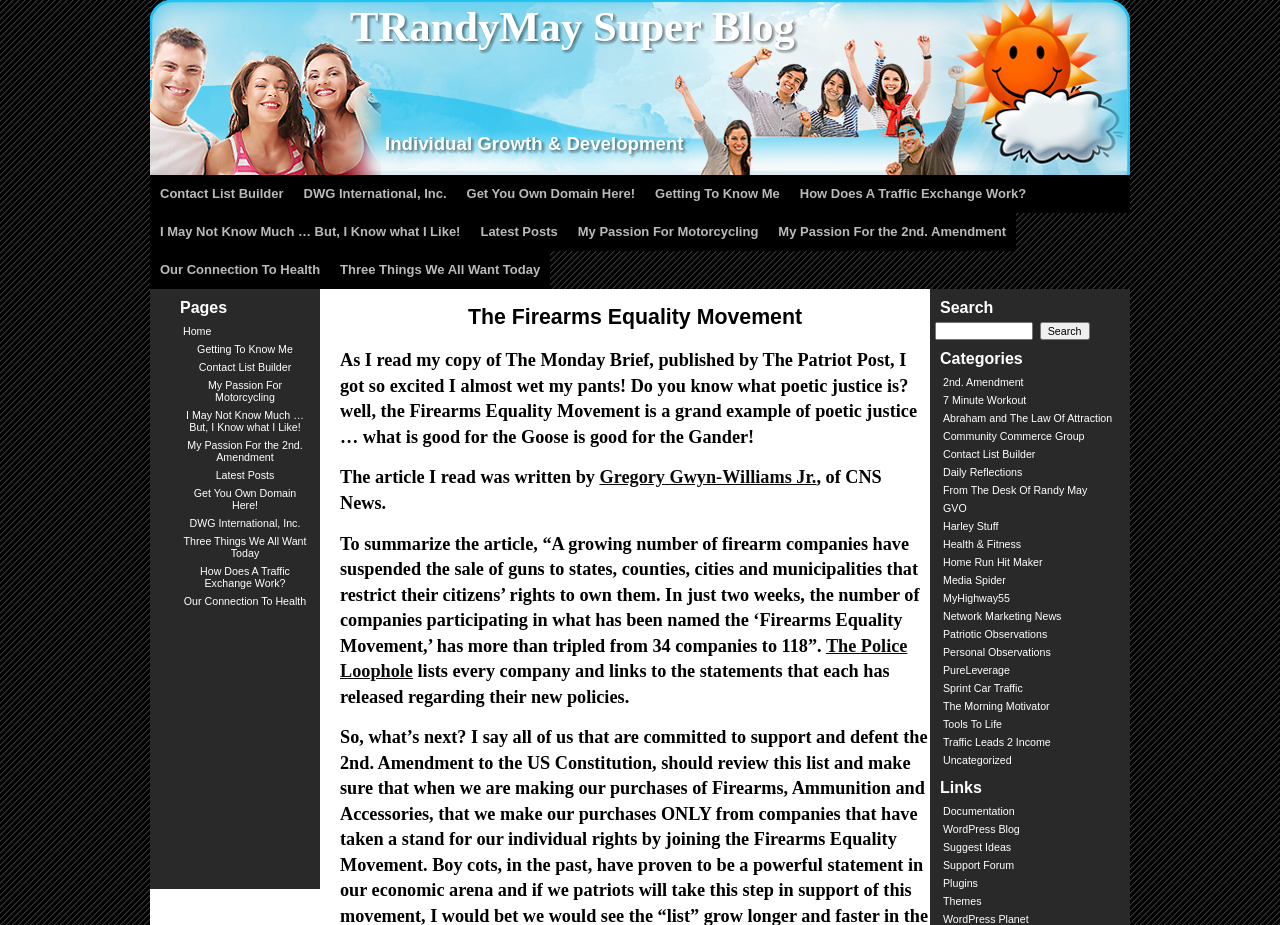Please answer the following question as detailed as possible based on the image: 
What is the name of the blog?

I determined the answer by looking at the multiple heading elements with the same text content, which suggests that it is the title of the blog.